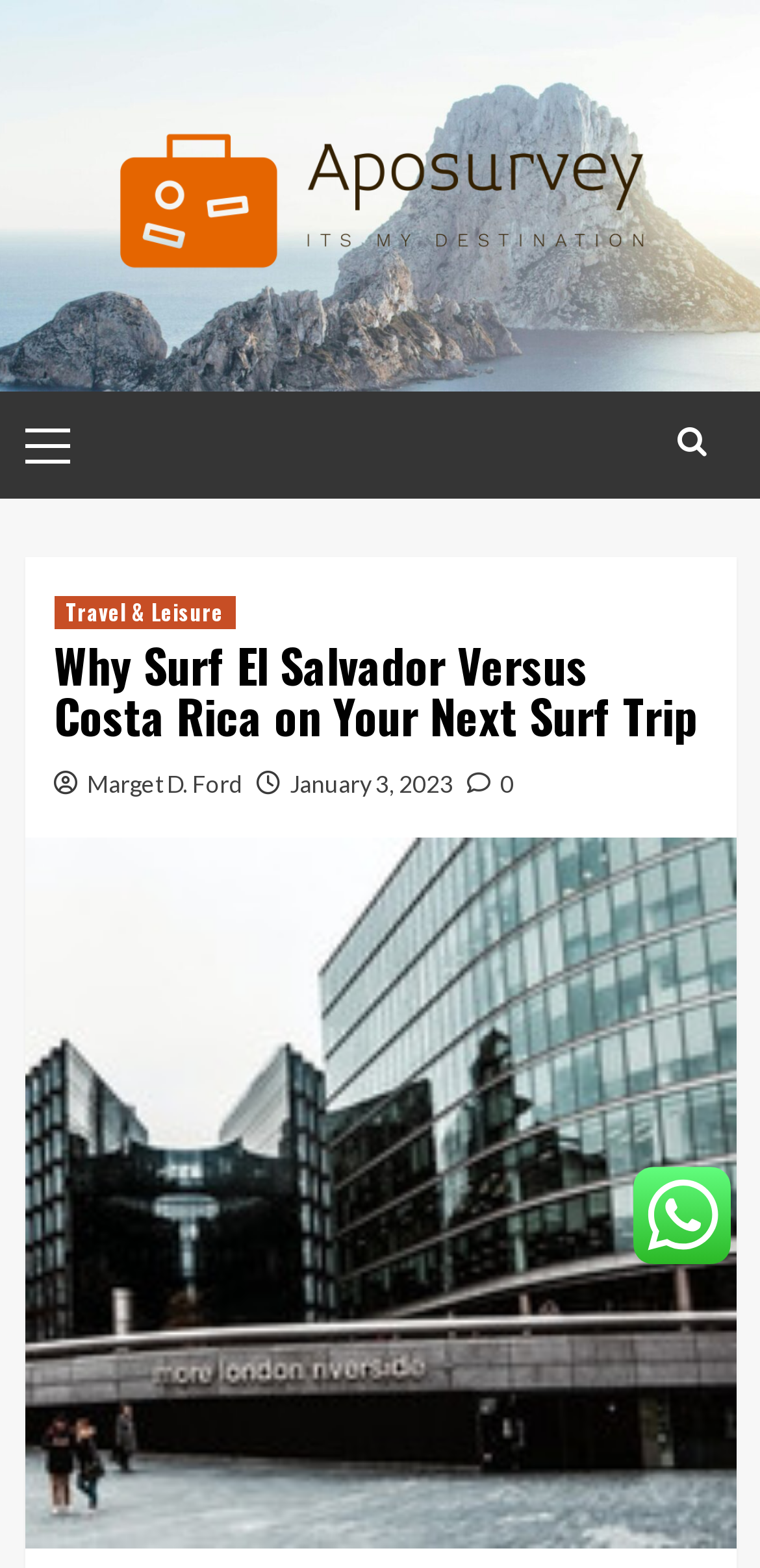How many social media icons are there?
Based on the image, please offer an in-depth response to the question.

I found the social media icon by looking at the link element with the text ' 0' which is located below the date 'January 3, 2023'.